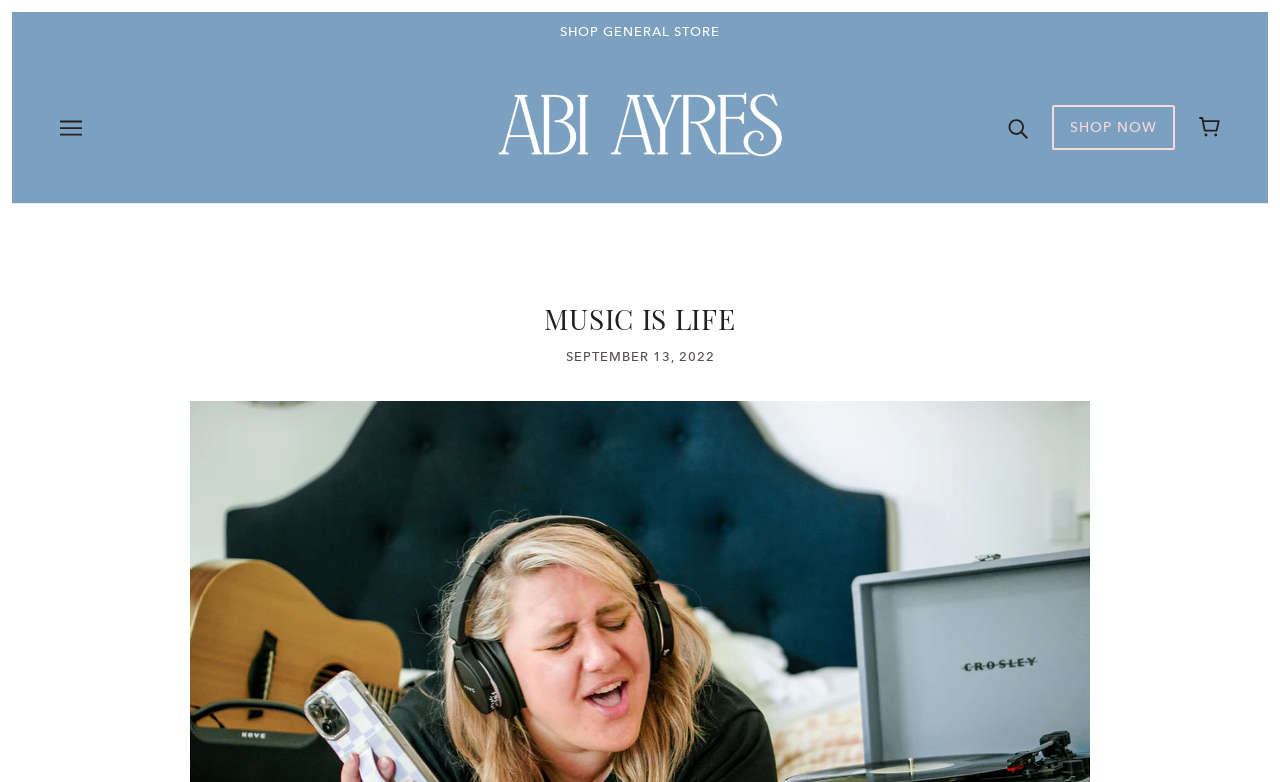What is the date of the latest article?
Look at the screenshot and give a one-word or phrase answer.

SEPTEMBER 13, 2022